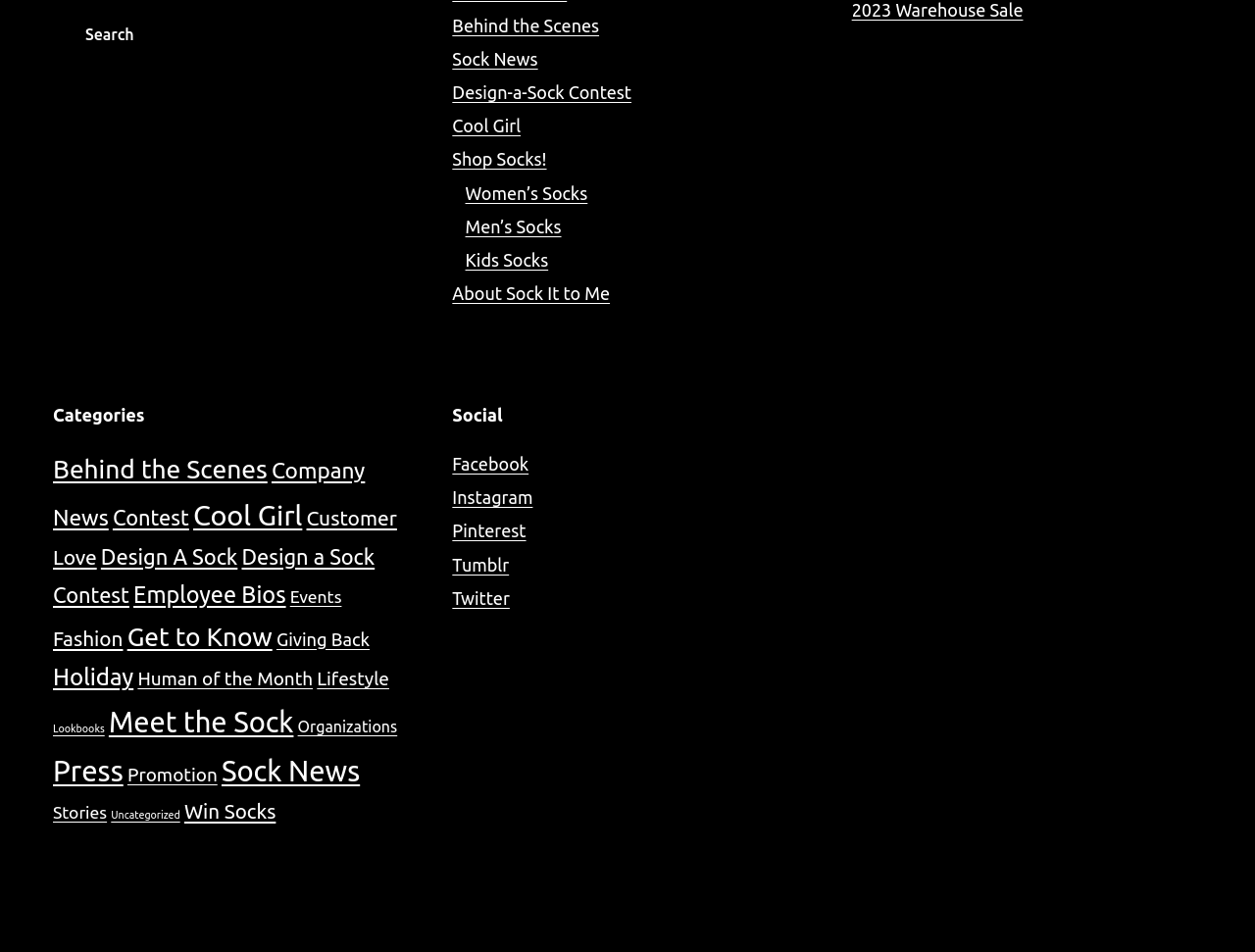Using the description: "Holiday", determine the UI element's bounding box coordinates. Ensure the coordinates are in the format of four float numbers between 0 and 1, i.e., [left, top, right, bottom].

[0.042, 0.698, 0.106, 0.725]